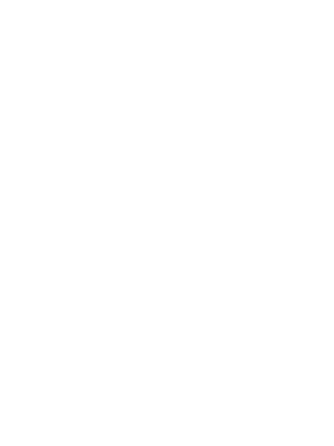What is the purpose of the image?
Please ensure your answer to the question is detailed and covers all necessary aspects.

The caption states that the image serves as an inviting introduction for readers exploring custom home options, implying that its purpose is to attract and engage readers who are interested in custom homes.